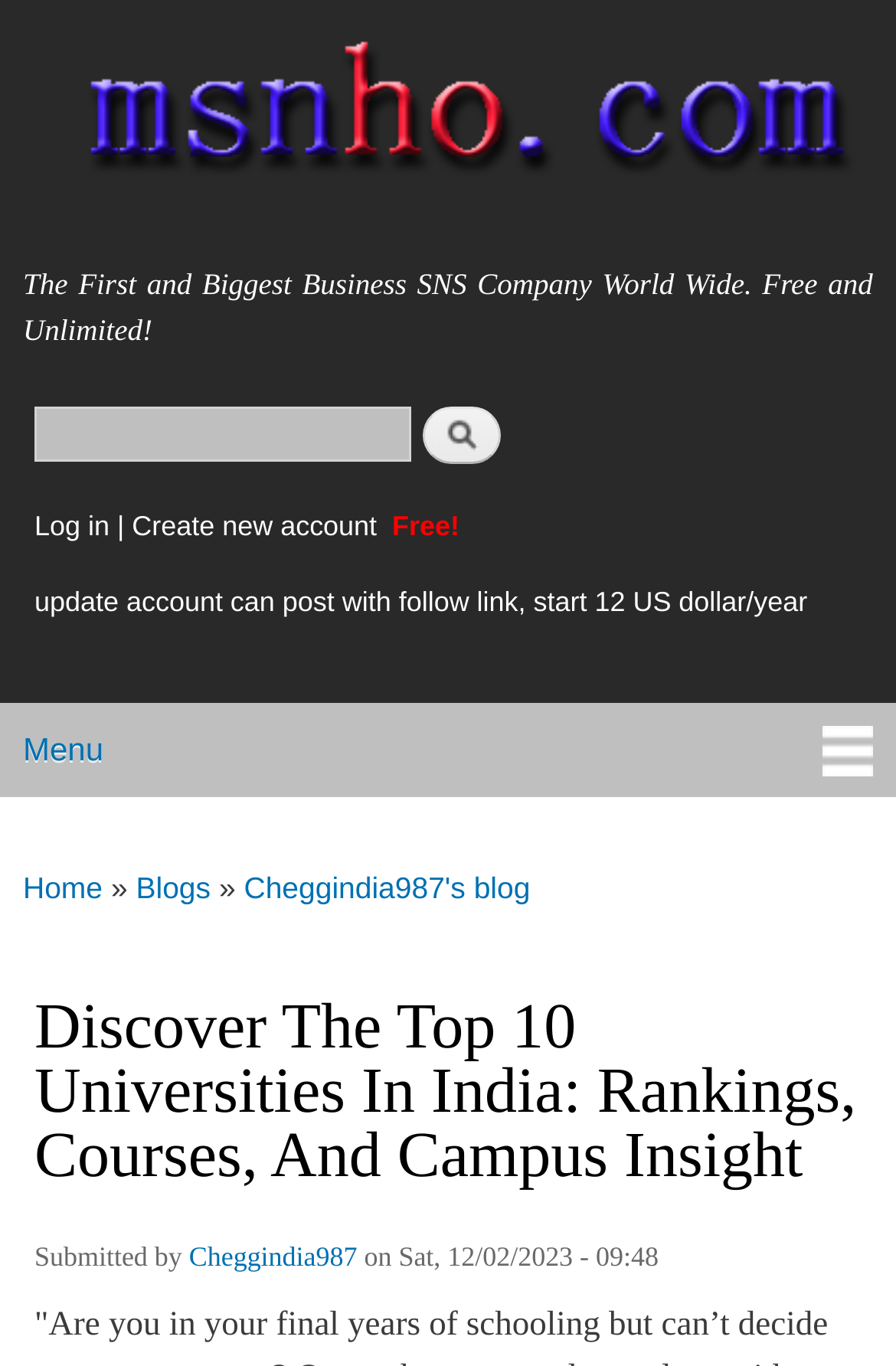What is the name of the blog?
Using the details shown in the screenshot, provide a comprehensive answer to the question.

The name of the blog is mentioned in the main menu, and it is 'Cheggindia987's blog'. This suggests that the blog belongs to a user named Cheggindia987.